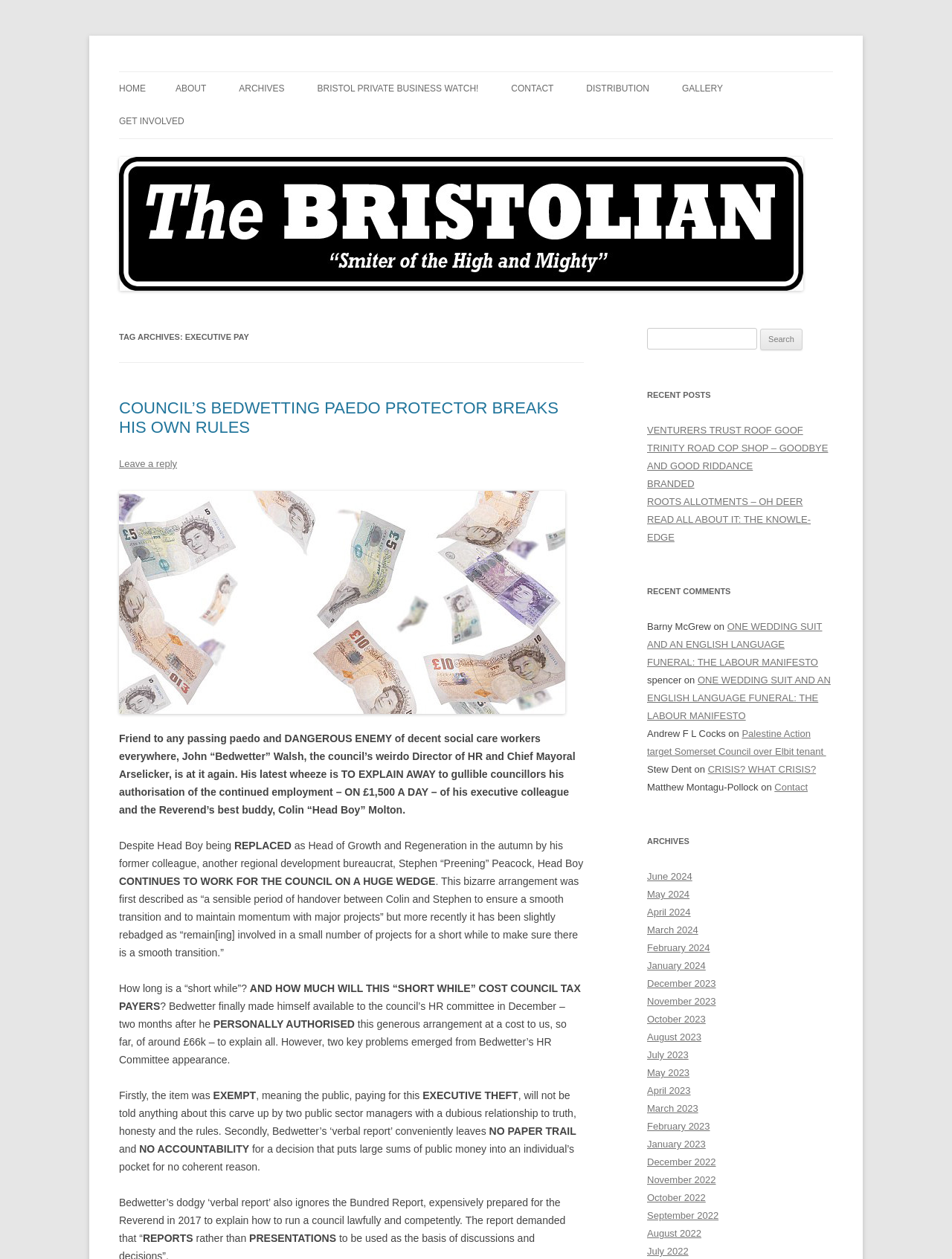Create an elaborate caption that covers all aspects of the webpage.

The webpage is titled "Executive Pay | The BRISTOLIAN" and features a prominent heading "The BRISTOLIAN" at the top. Below this, there is a navigation menu with links to "HOME", "ABOUT", "ARCHIVES", and other sections.

The main content of the page is an article titled "COUNCIL'S BEDWETTING PAEDO PROTECTOR BREAKS HIS OWN RULES". The article discusses the employment of an executive colleague, Colin "Head Boy" Molton, and his continued work for the council despite being replaced. The article is divided into several paragraphs, with headings and subheadings, and includes quotes and references to specific events.

To the right of the article, there is a sidebar with several sections. The top section is a search bar with a label "Search for:" and a button to submit the search query. Below this, there is a section titled "RECENT POSTS" with links to several recent articles. Further down, there is a section titled "RECENT COMMENTS" with comments from users, including their names and the articles they commented on. Finally, there is a section titled "ARCHIVES" with links to articles from previous months.

At the bottom of the page, there is a link to "Contact" and a section with links to various archives, including June 2024, May 2024, and earlier months.